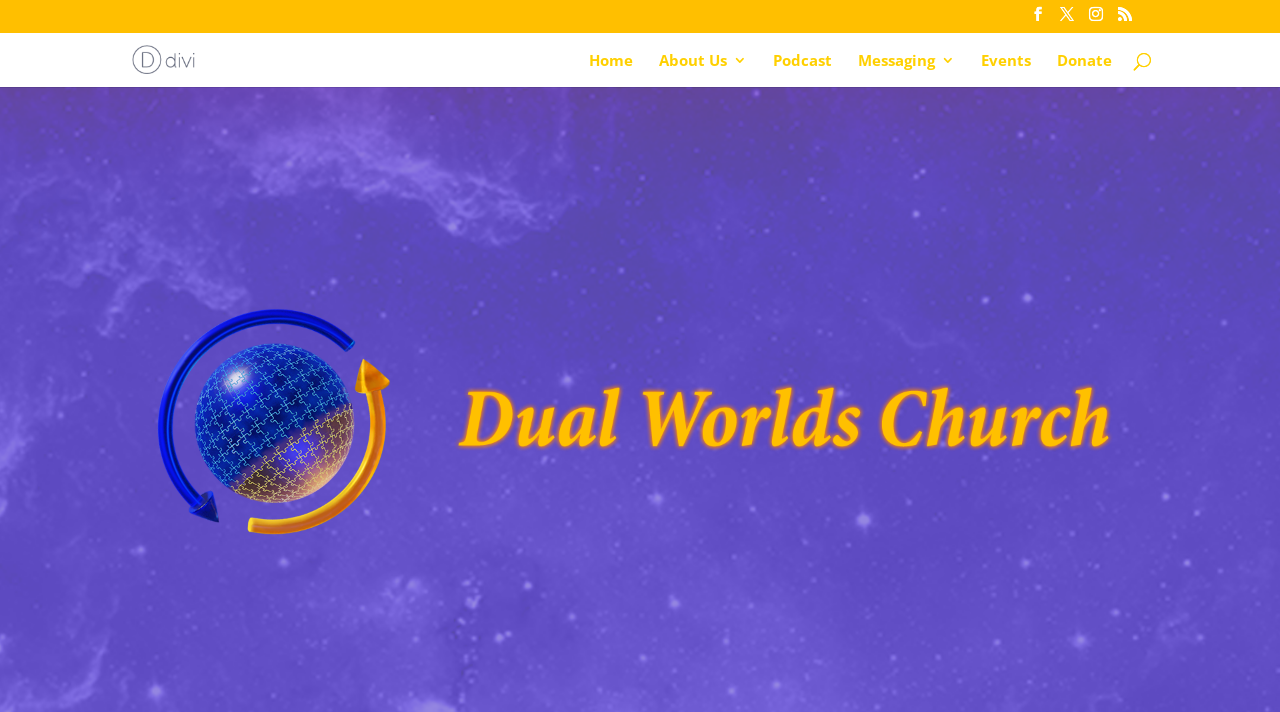Use a single word or phrase to answer the question:
Is there a way to donate?

Yes